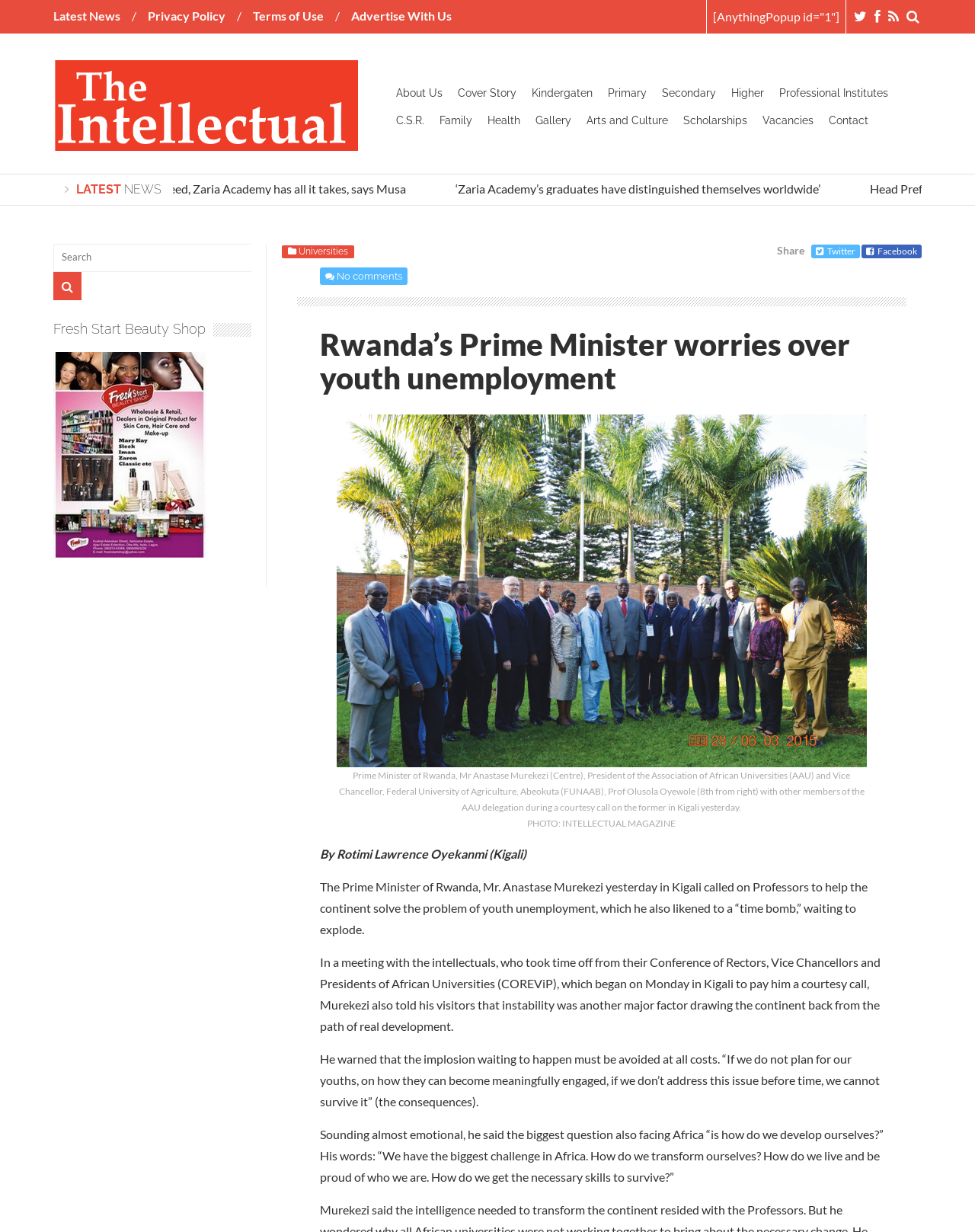Specify the bounding box coordinates of the element's area that should be clicked to execute the given instruction: "Visit the about us page". The coordinates should be four float numbers between 0 and 1, i.e., [left, top, right, bottom].

[0.398, 0.064, 0.462, 0.087]